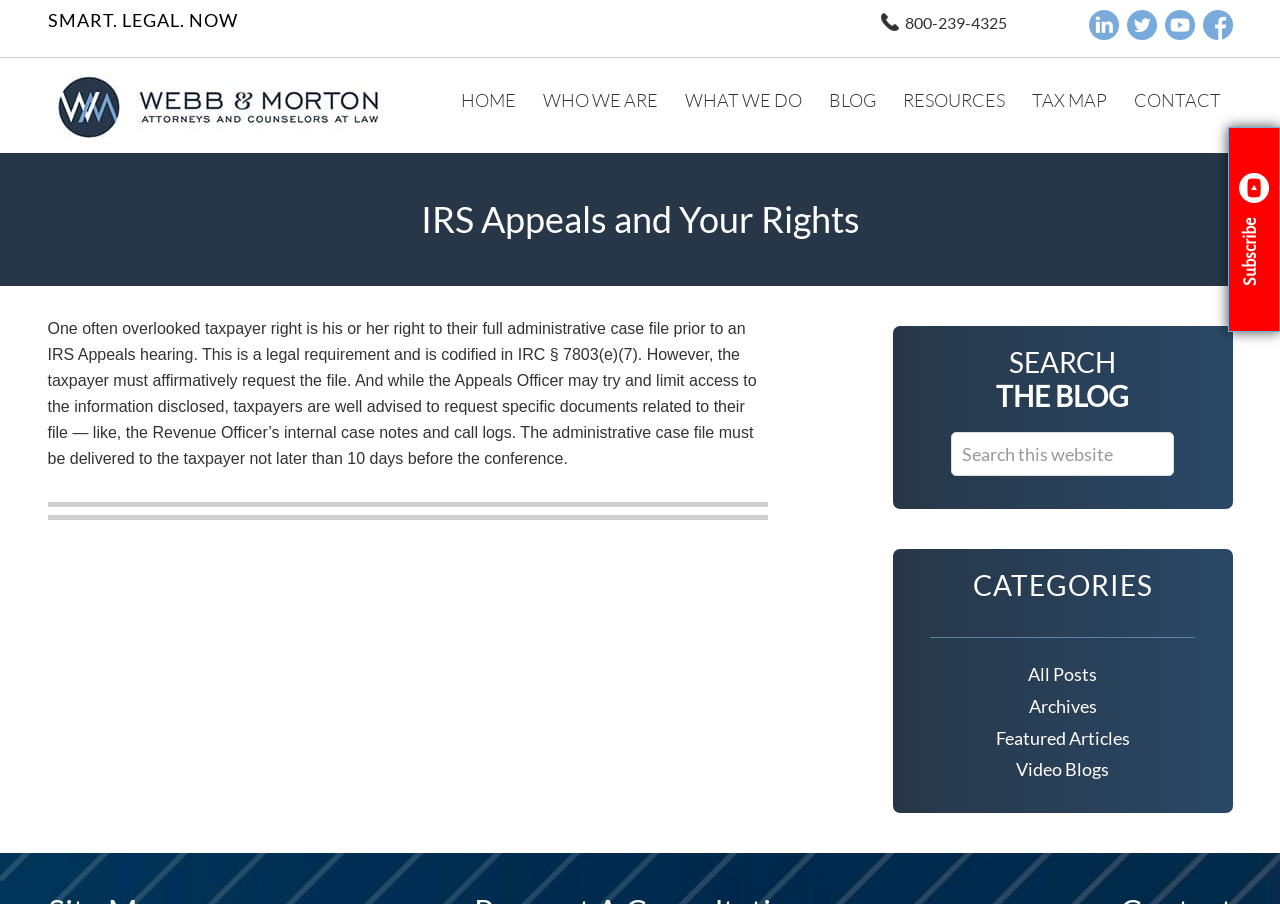Can you extract the primary headline text from the webpage?

IRS Appeals and Your Rights